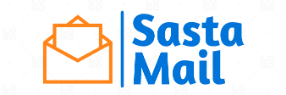What is the purpose of Sasta Mail?
Answer briefly with a single word or phrase based on the image.

Cost-effective email solutions